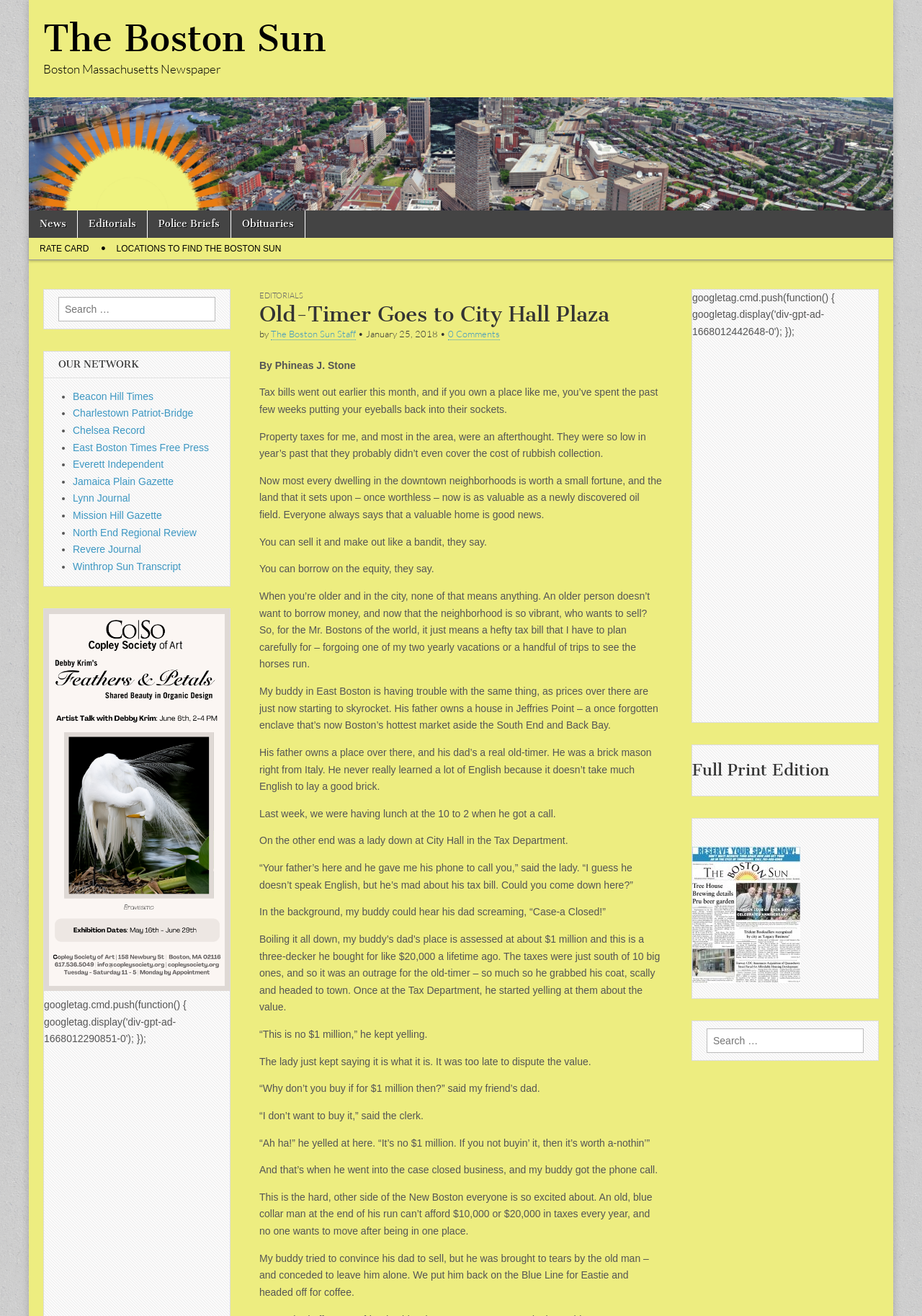What is the name of the restaurant where the old-timer's friend had lunch?
Offer a detailed and full explanation in response to the question.

I found the answer by reading the article content, which mentions that the old-timer's friend had lunch at the 10 to 2 restaurant.